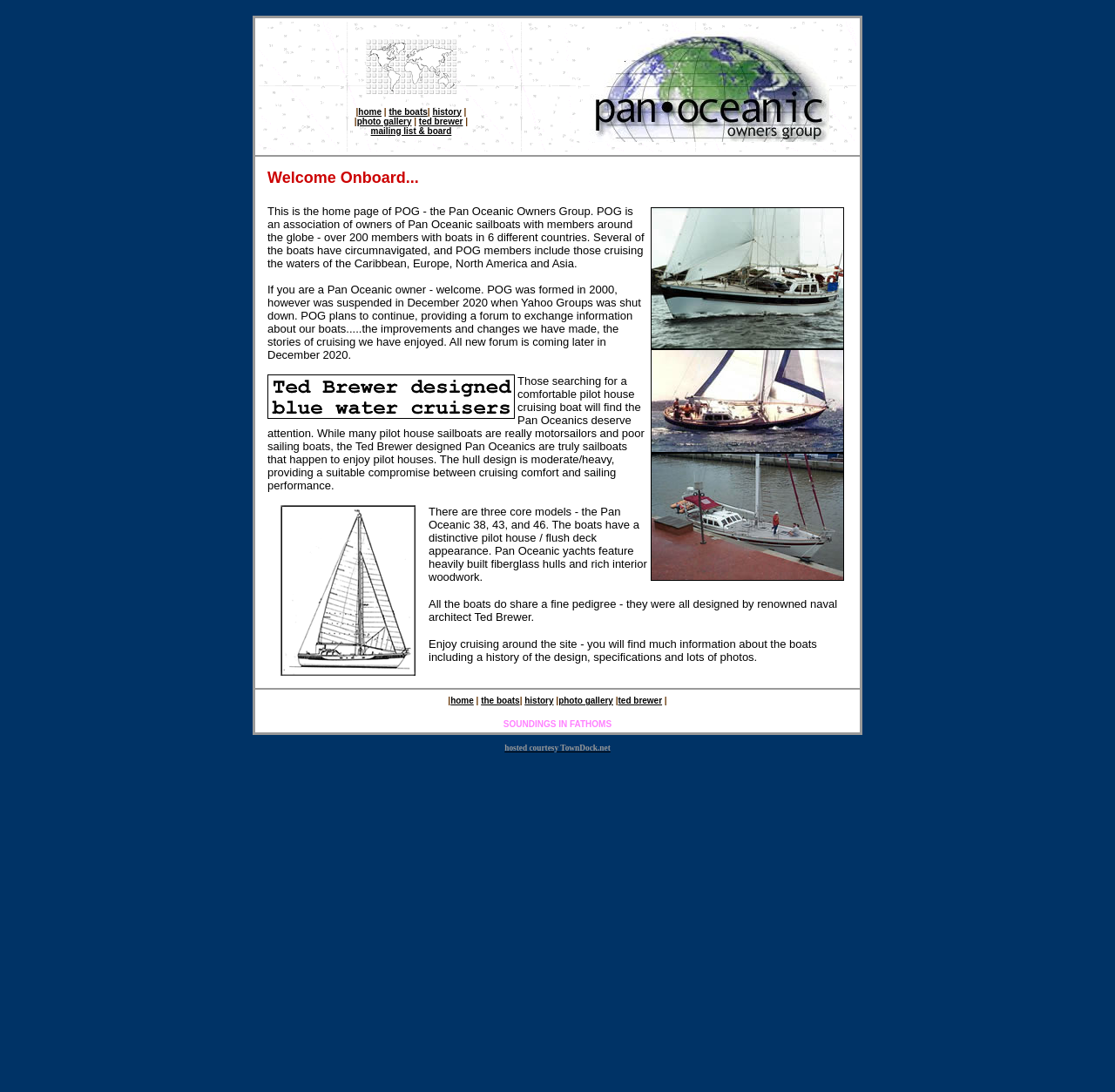Give a one-word or short-phrase answer to the following question: 
What is the purpose of the Pan Oceanic Owners Group?

To exchange information about boats